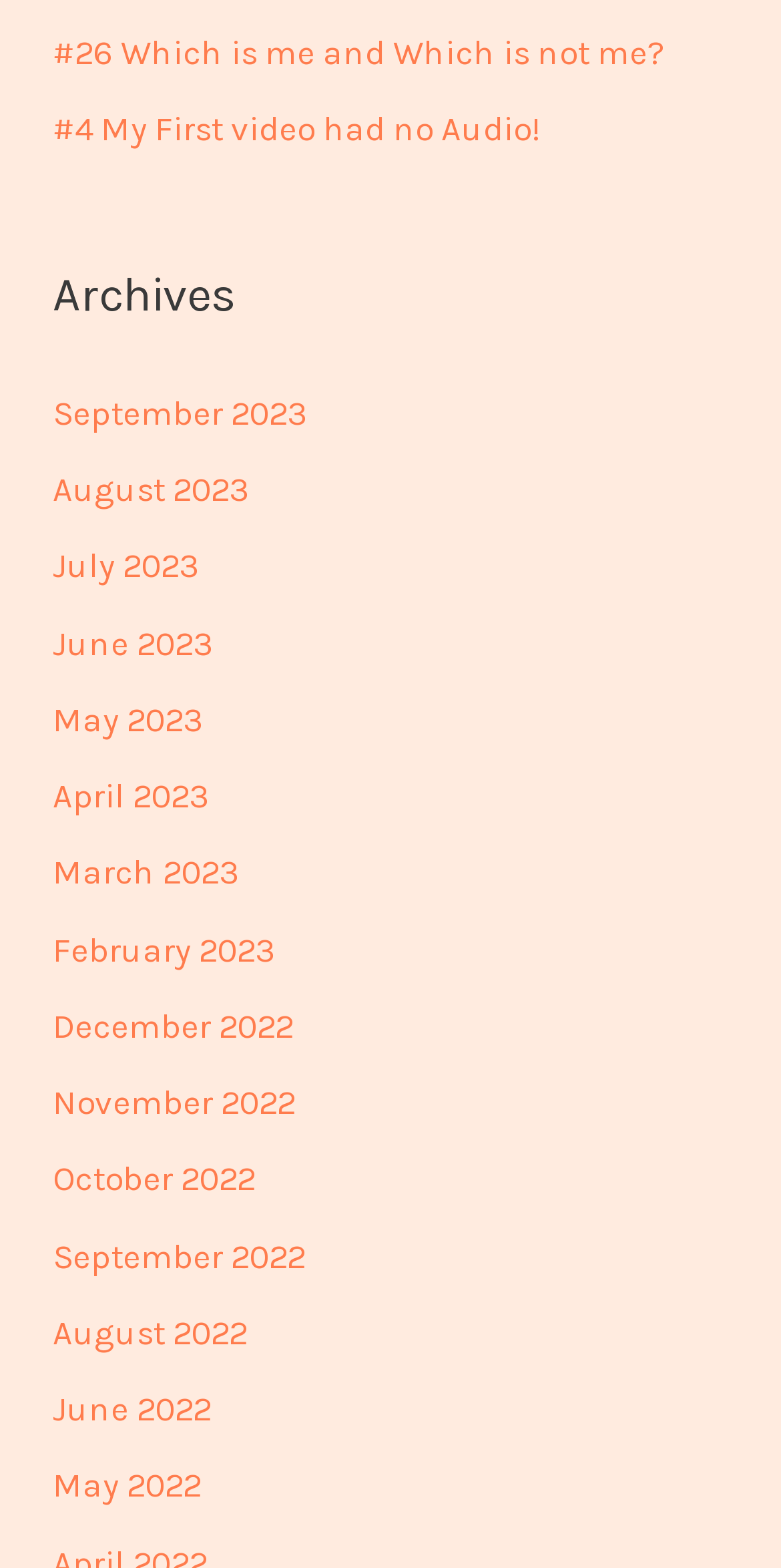Please give a short response to the question using one word or a phrase:
How many months are listed under Archives?

14